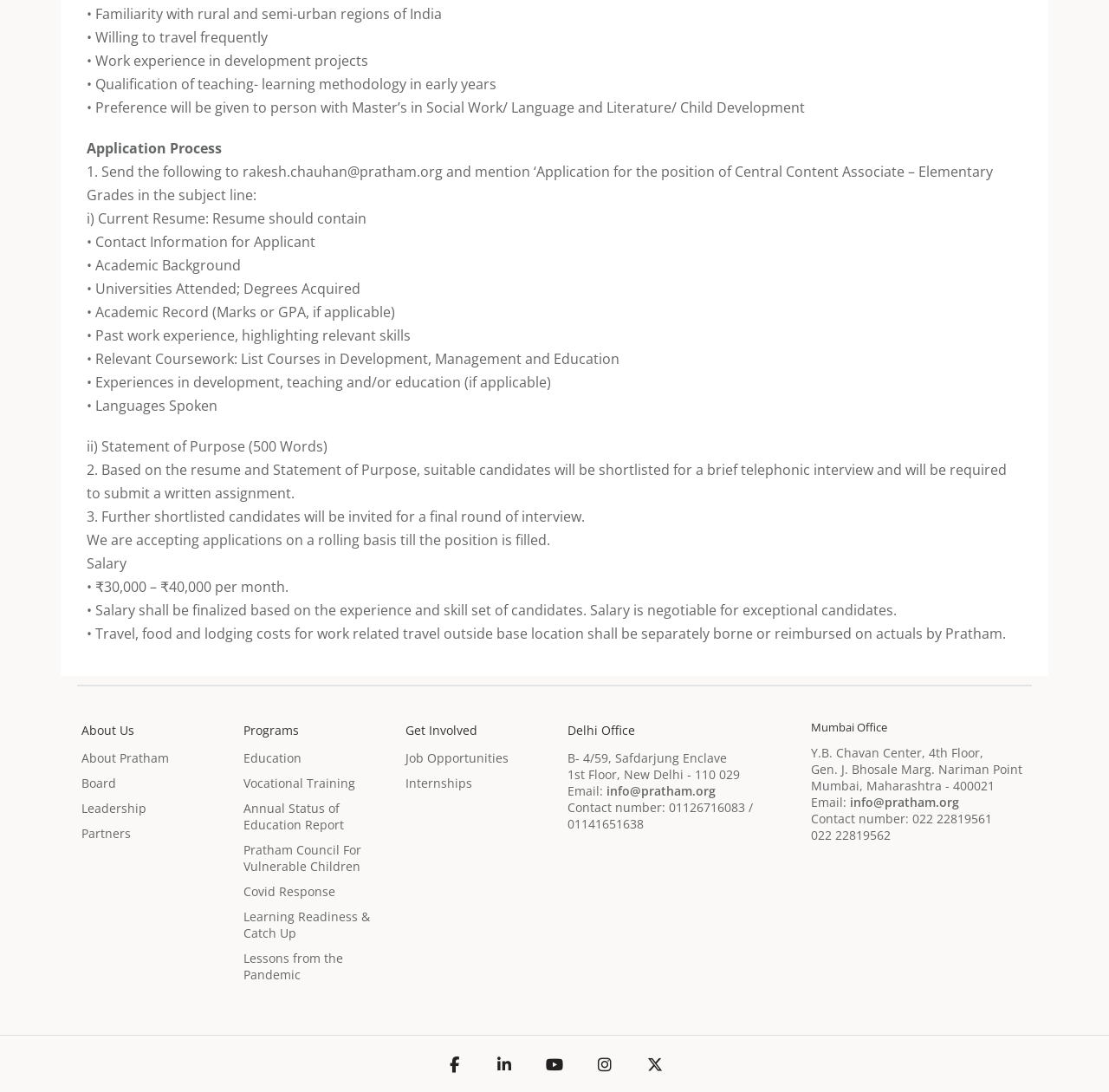What is the name of the organization mentioned on the webpage?
From the details in the image, provide a complete and detailed answer to the question.

The webpage mentions Pratham as the organization that is hiring for the job opening, and it also provides information about the organization's programs, offices, and contact details.